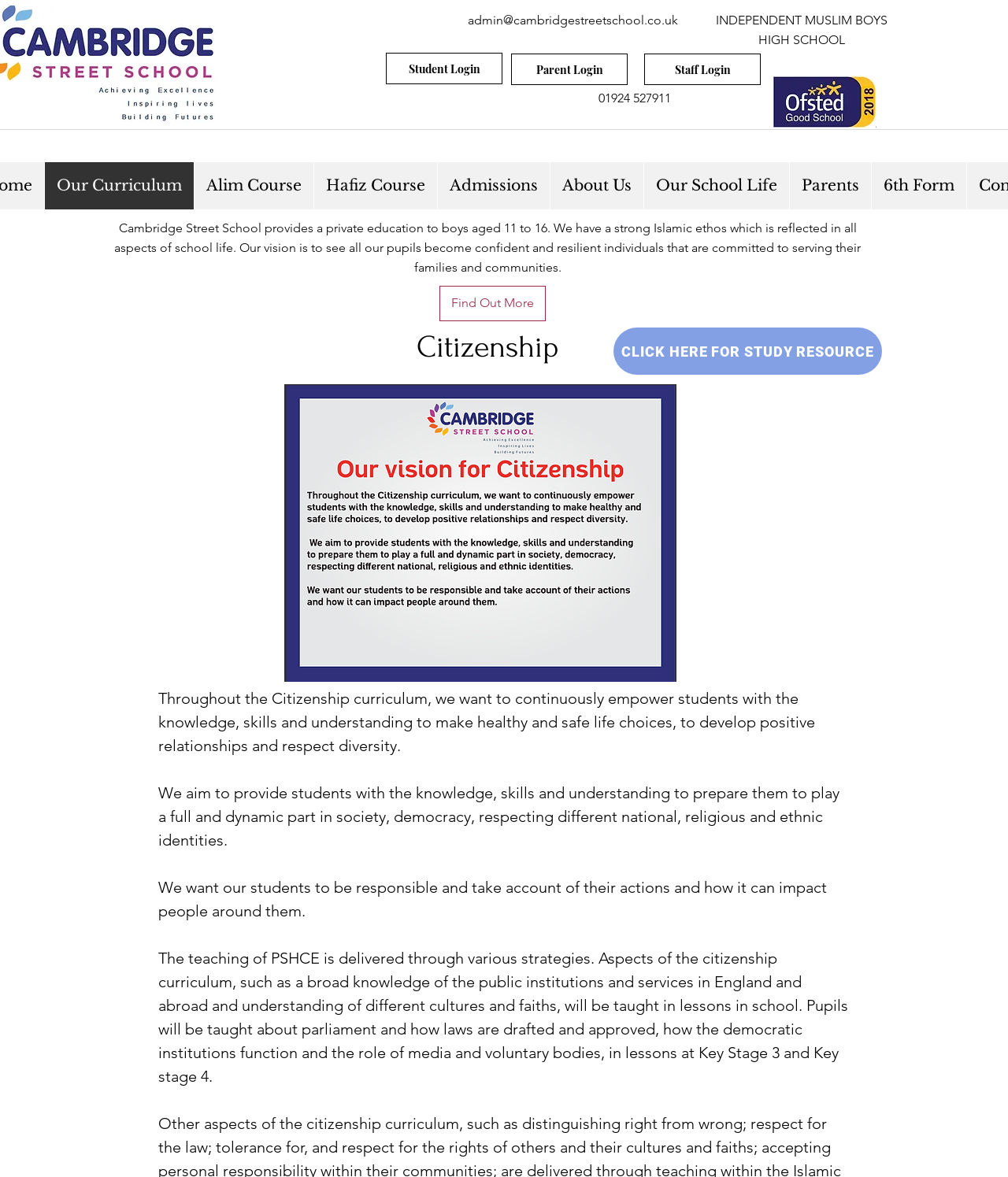What is the phone number of the school?
Examine the image and provide an in-depth answer to the question.

I found the phone number of the school by looking at the static text element '01924 527911', which is located near the top of the webpage.